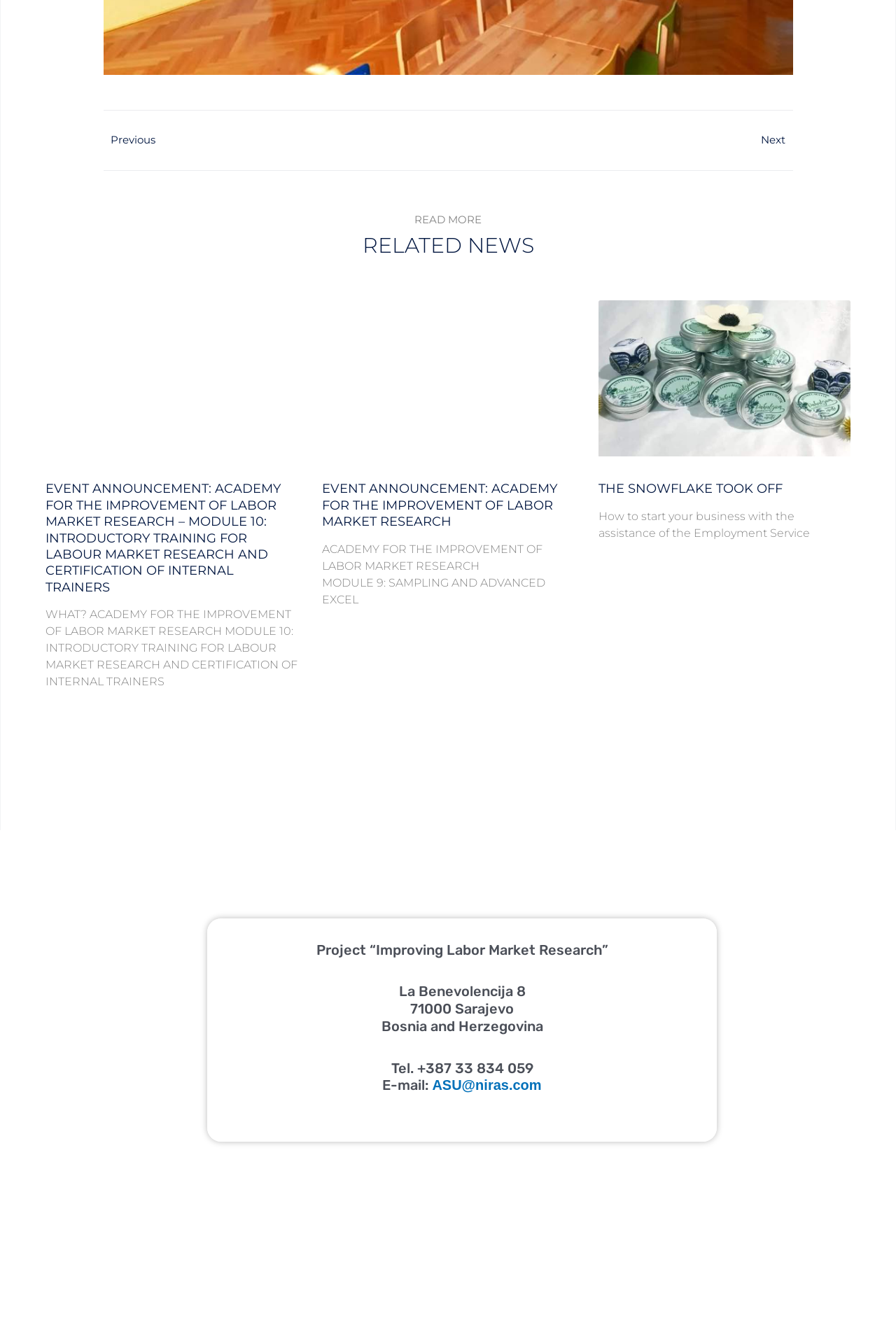Identify the bounding box coordinates necessary to click and complete the given instruction: "View 'THE SNOWFLAKE TOOK OFF' event".

[0.668, 0.364, 0.873, 0.375]